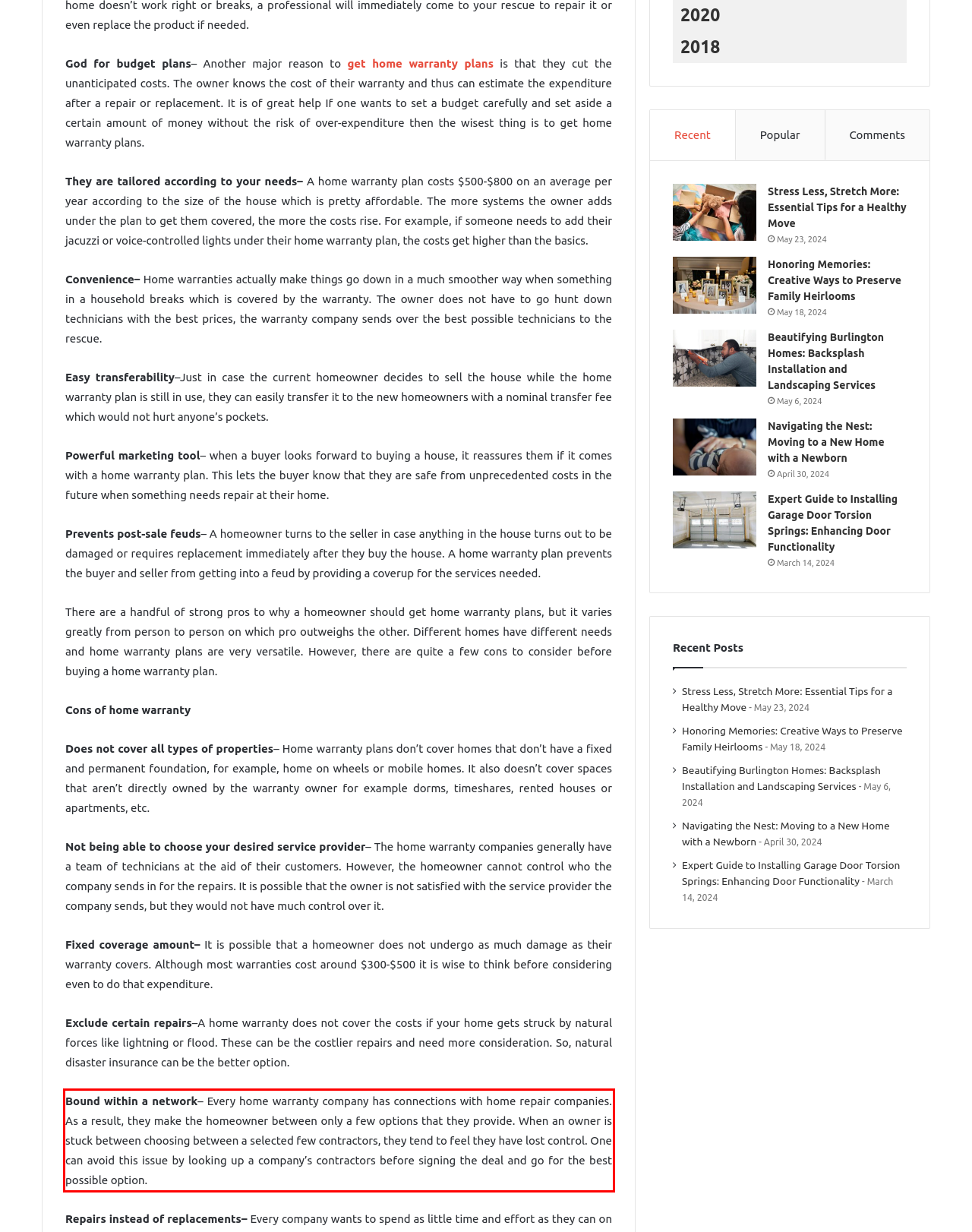Identify and transcribe the text content enclosed by the red bounding box in the given screenshot.

Bound within a network– Every home warranty company has connections with home repair companies. As a result, they make the homeowner between only a few options that they provide. When an owner is stuck between choosing between a selected few contractors, they tend to feel they have lost control. One can avoid this issue by looking up a company’s contractors before signing the deal and go for the best possible option.